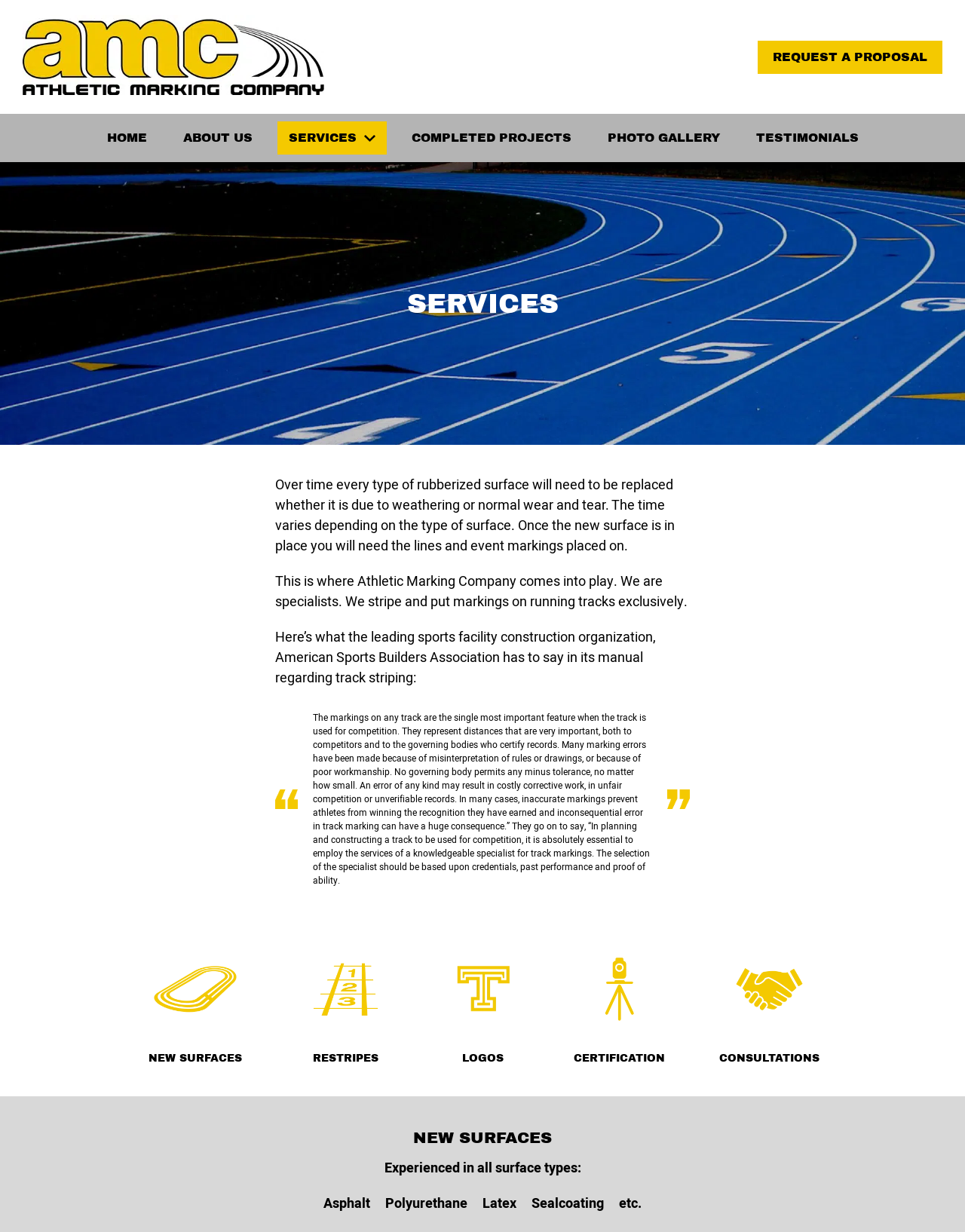Given the webpage screenshot and the description, determine the bounding box coordinates (top-left x, top-left y, bottom-right x, bottom-right y) that define the location of the UI element matching this description: Request a Proposal

[0.785, 0.033, 0.977, 0.06]